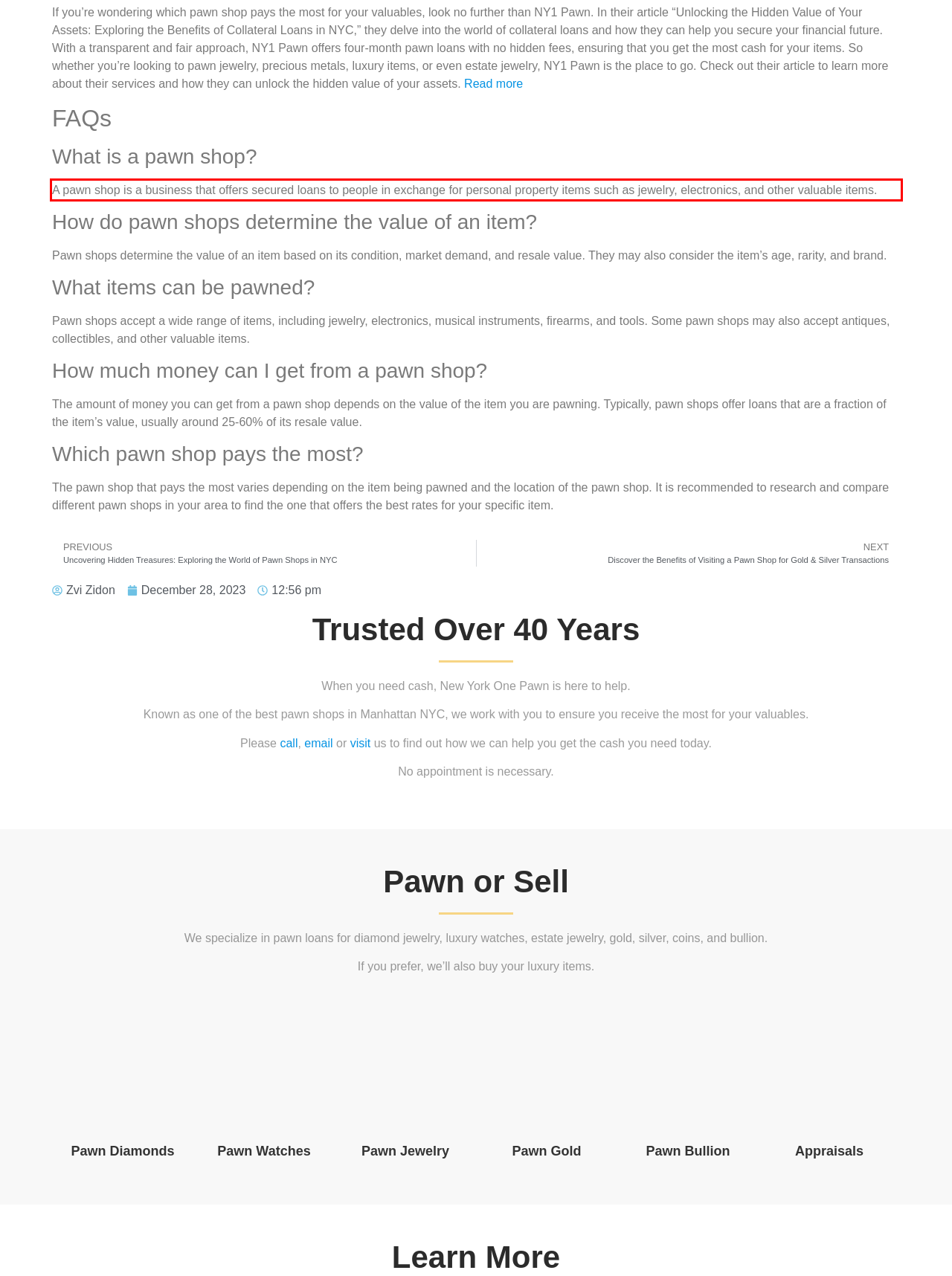Examine the webpage screenshot, find the red bounding box, and extract the text content within this marked area.

A pawn shop is a business that offers secured loans to people in exchange for personal property items such as jewelry, electronics, and other valuable items.